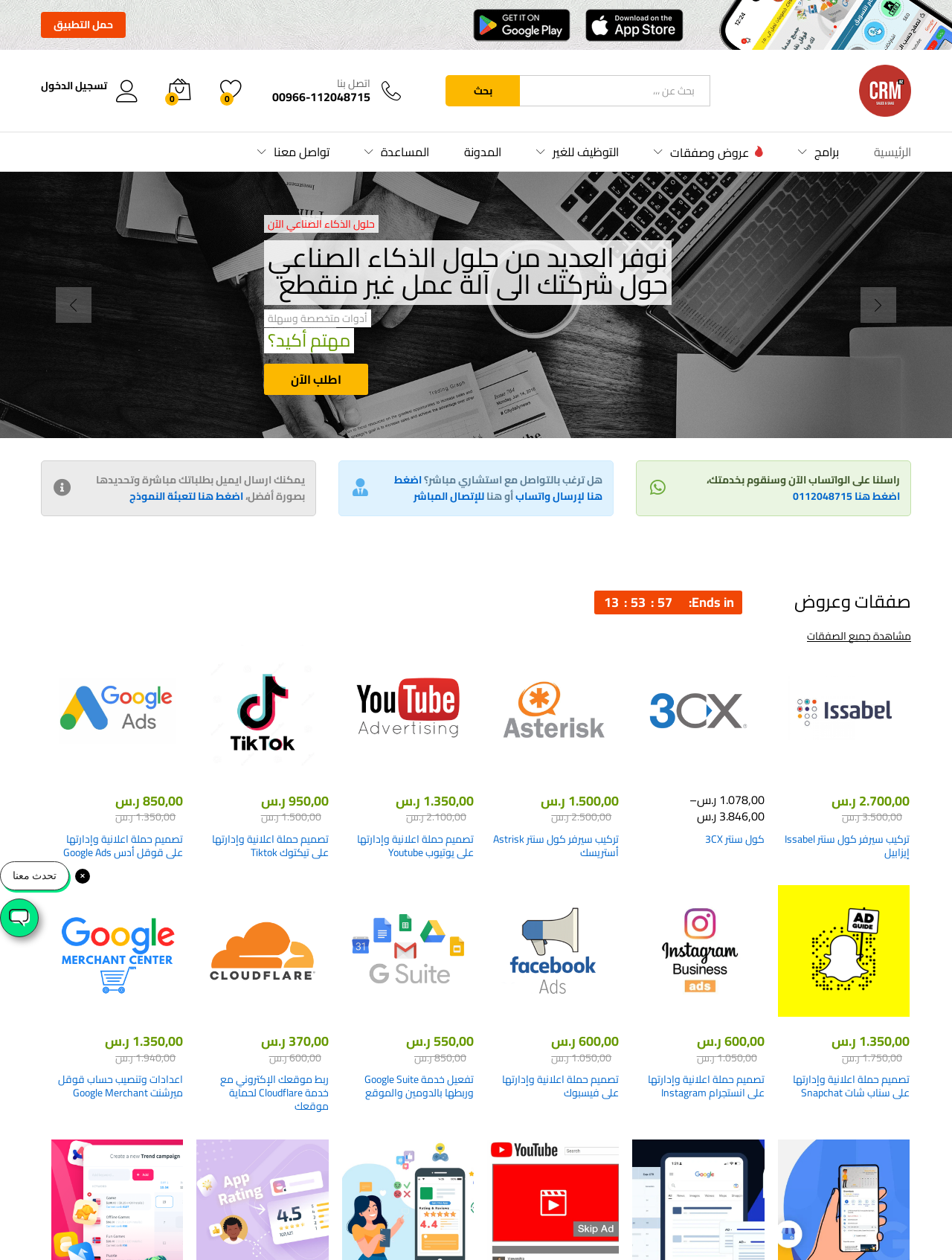Determine the bounding box of the UI element mentioned here: "IPO NEWZ". The coordinates must be in the format [left, top, right, bottom] with values ranging from 0 to 1.

None